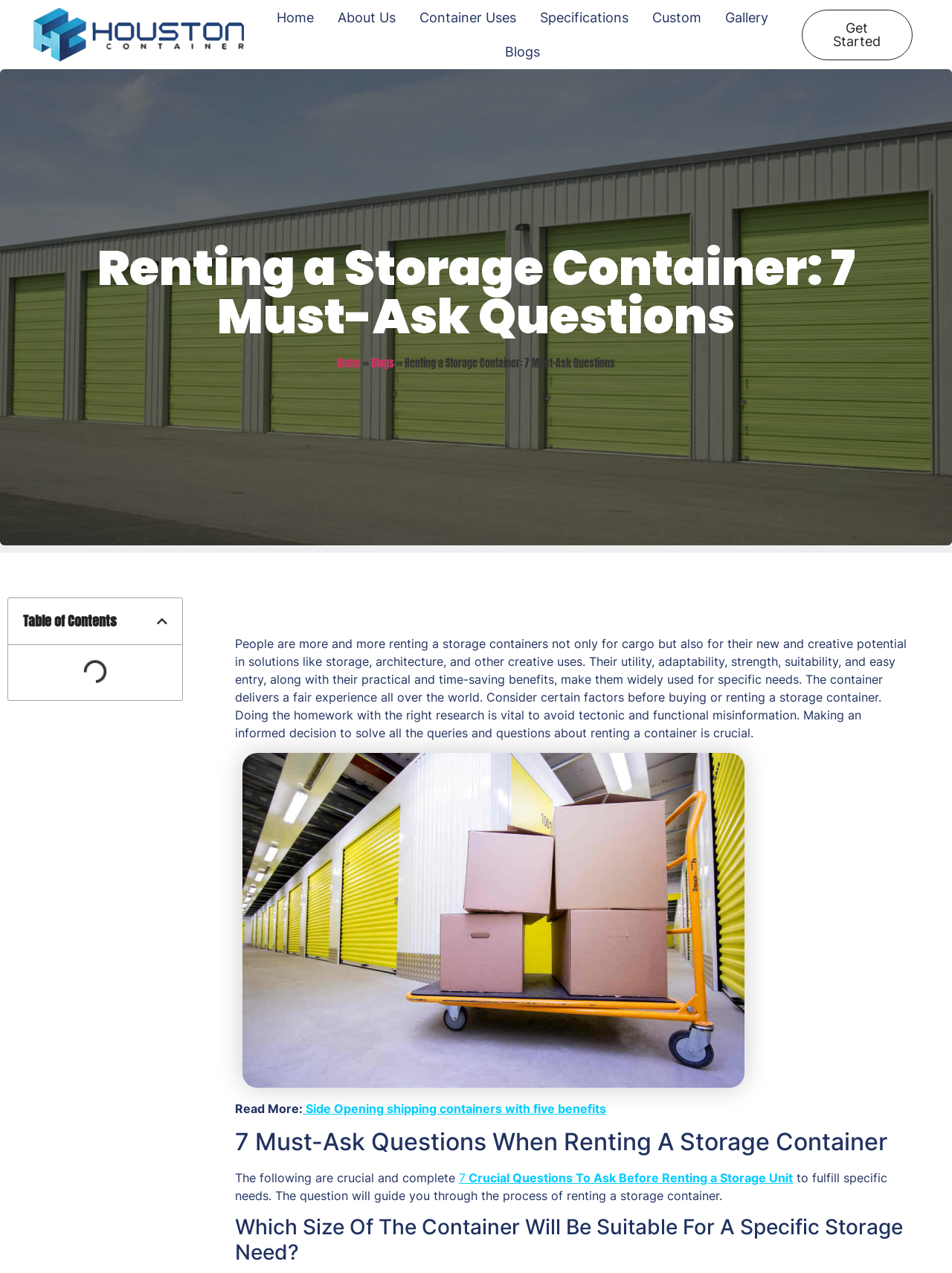Offer a detailed account of what is visible on the webpage.

The webpage is about renting a storage container and provides a comprehensive guide to help users make an informed decision. At the top left corner, there is a link with a green background and blue letters that says "House of Content". Next to it, there is a navigation menu with links to "Home", "About Us", "Container Uses", "Specifications", "Custom", and "Gallery". 

Below the navigation menu, there is a heading that reads "Renting a Storage Container: 7 Must-Ask Questions". Underneath the heading, there is a paragraph of text that discusses the increasing popularity of renting storage containers and the importance of doing research before making a decision. 

To the right of the paragraph, there is an image of a storage facility with a cart filled with boxes, showcasing the convenience of renting storage containers. Below the image, there is a link to read more about side opening shipping containers with five benefits.

Further down the page, there is a heading that reads "7 Must-Ask Questions When Renting A Storage Container". Below this heading, there is a link to a related article titled "7 Crucial Questions To Ask Before Renting a Storage Unit". The webpage also asks a specific question, "Which Size Of The Container Will Be Suitable For A Specific Storage Need?", indicating that the guide will provide answers to this and other important questions.